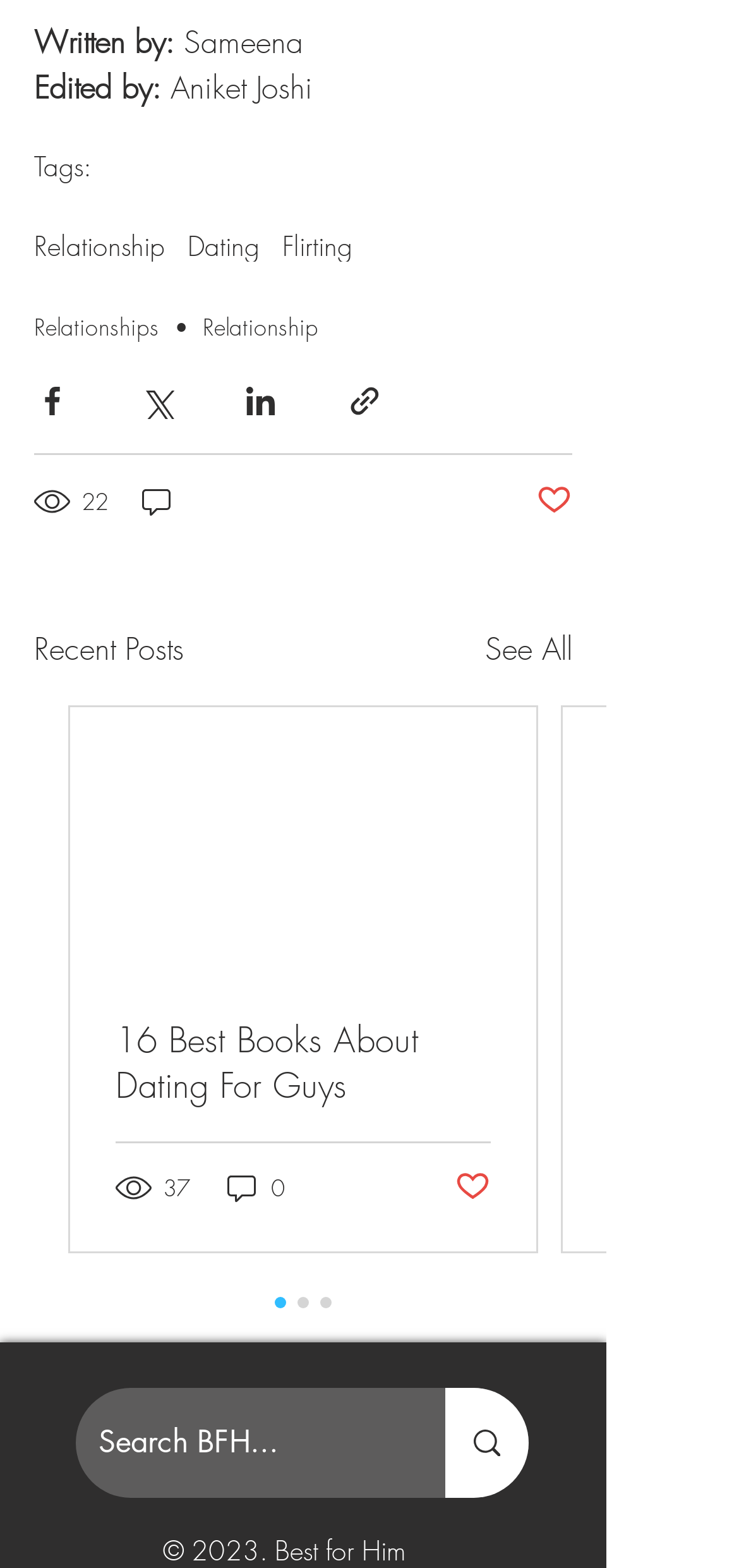Return the bounding box coordinates of the UI element that corresponds to this description: "aria-label="Share via Twitter"". The coordinates must be given as four float numbers in the range of 0 and 1, [left, top, right, bottom].

[0.187, 0.245, 0.236, 0.268]